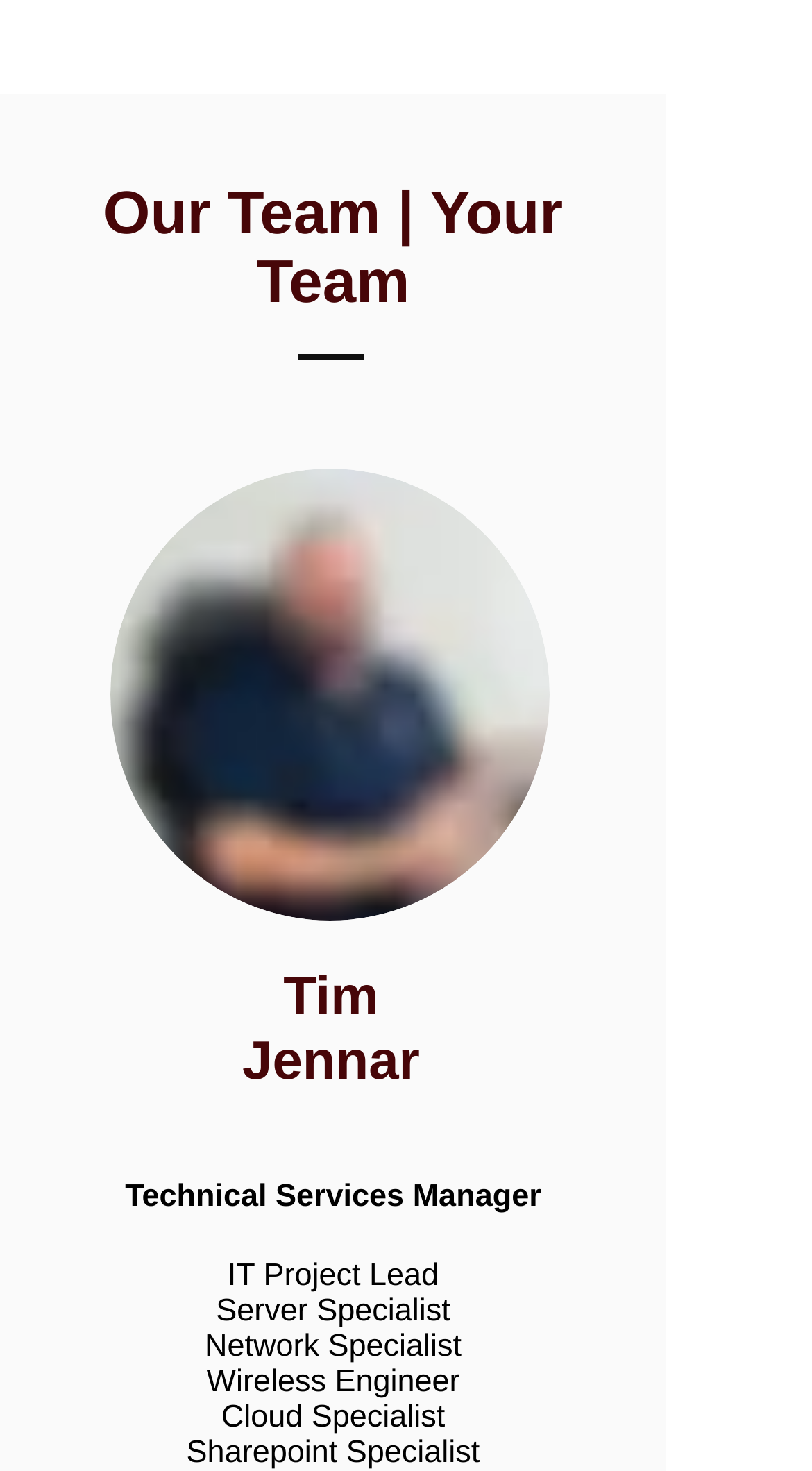Given the element description "aria-label="Grey LinkedIn Icon"" in the screenshot, predict the bounding box coordinates of that UI element.

[0.359, 0.743, 0.449, 0.793]